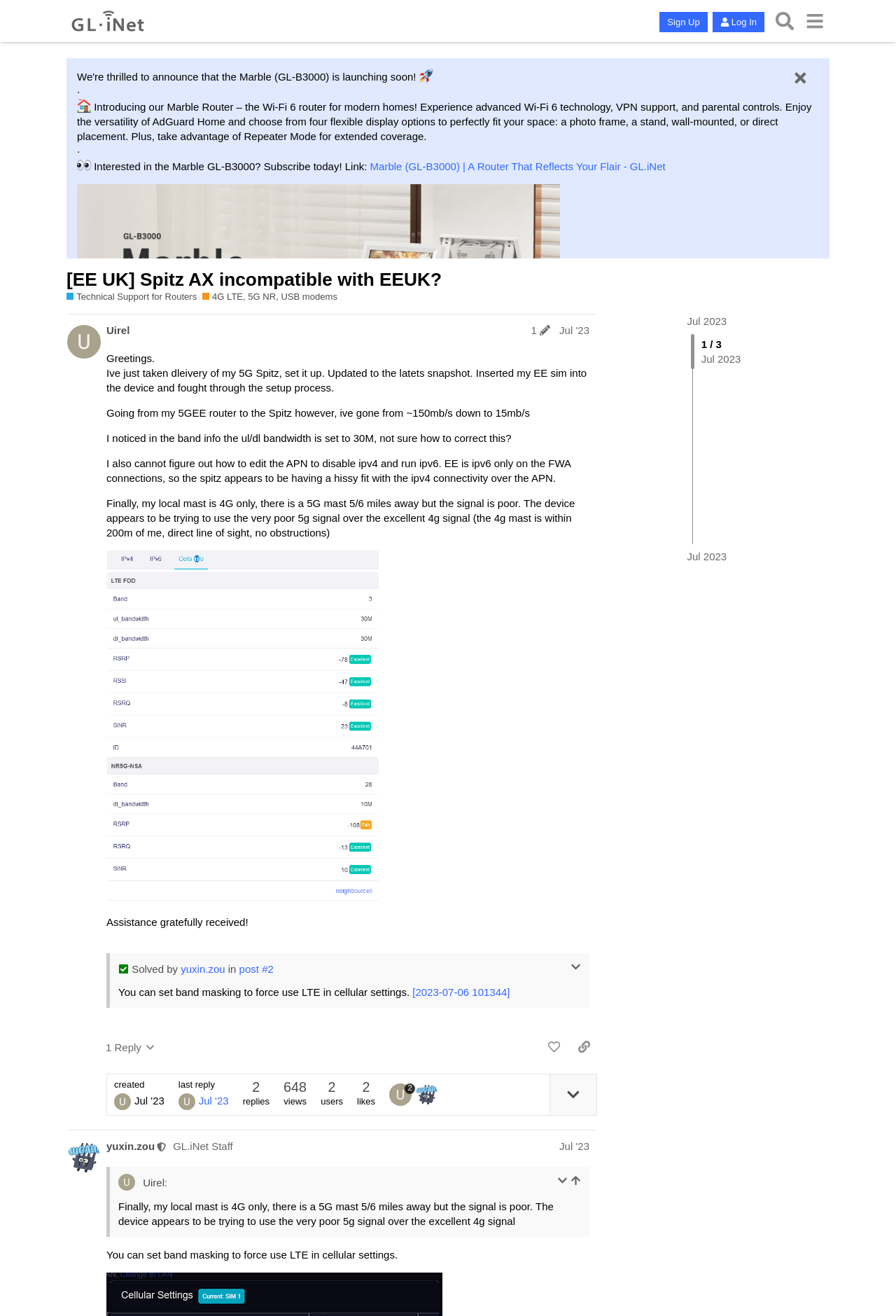Identify the bounding box coordinates of the section that should be clicked to achieve the task described: "View the post details".

[0.613, 0.816, 0.666, 0.847]